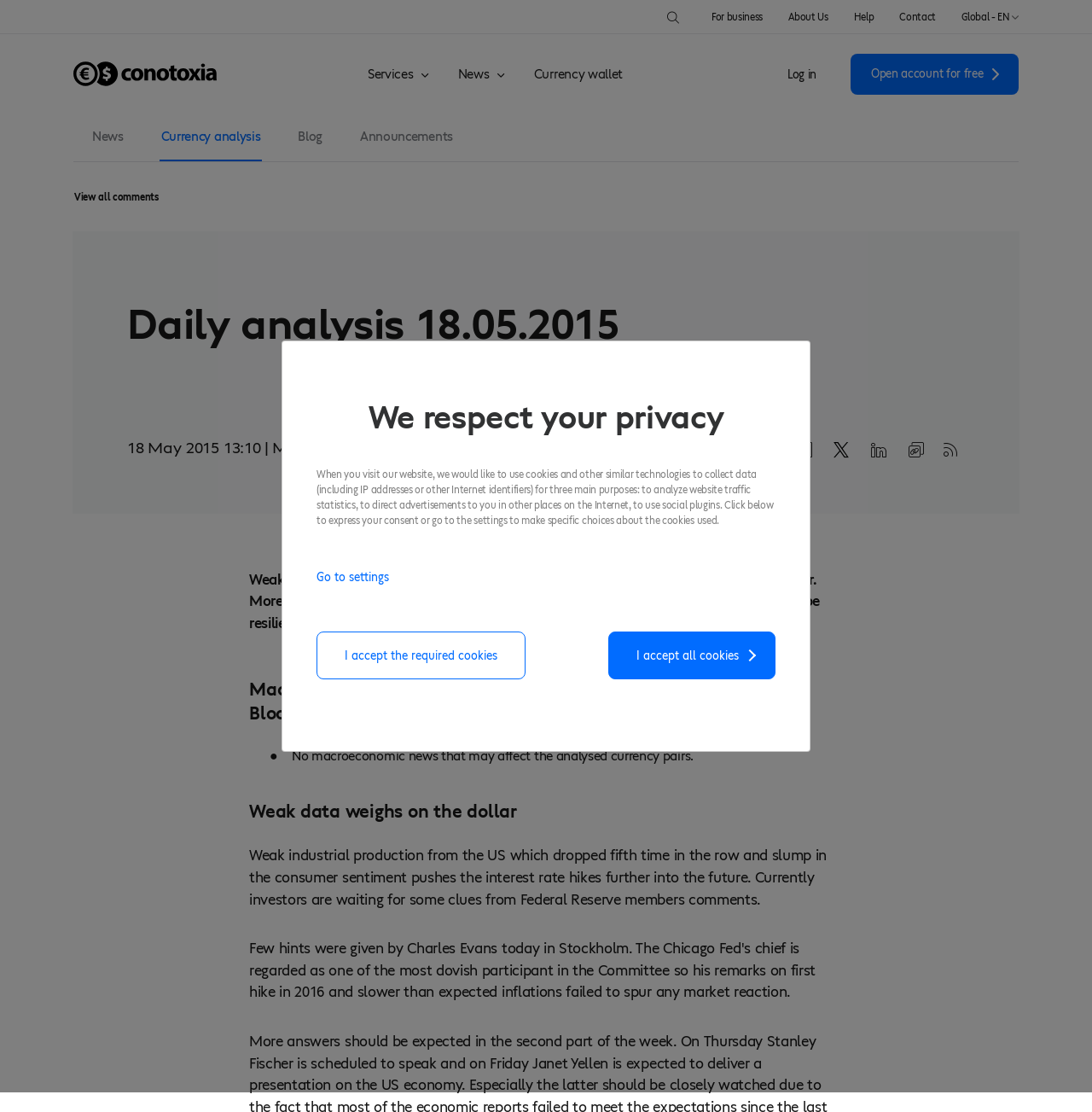Identify the bounding box coordinates of the region that needs to be clicked to carry out this instruction: "View all comments". Provide these coordinates as four float numbers ranging from 0 to 1, i.e., [left, top, right, bottom].

[0.068, 0.171, 0.145, 0.183]